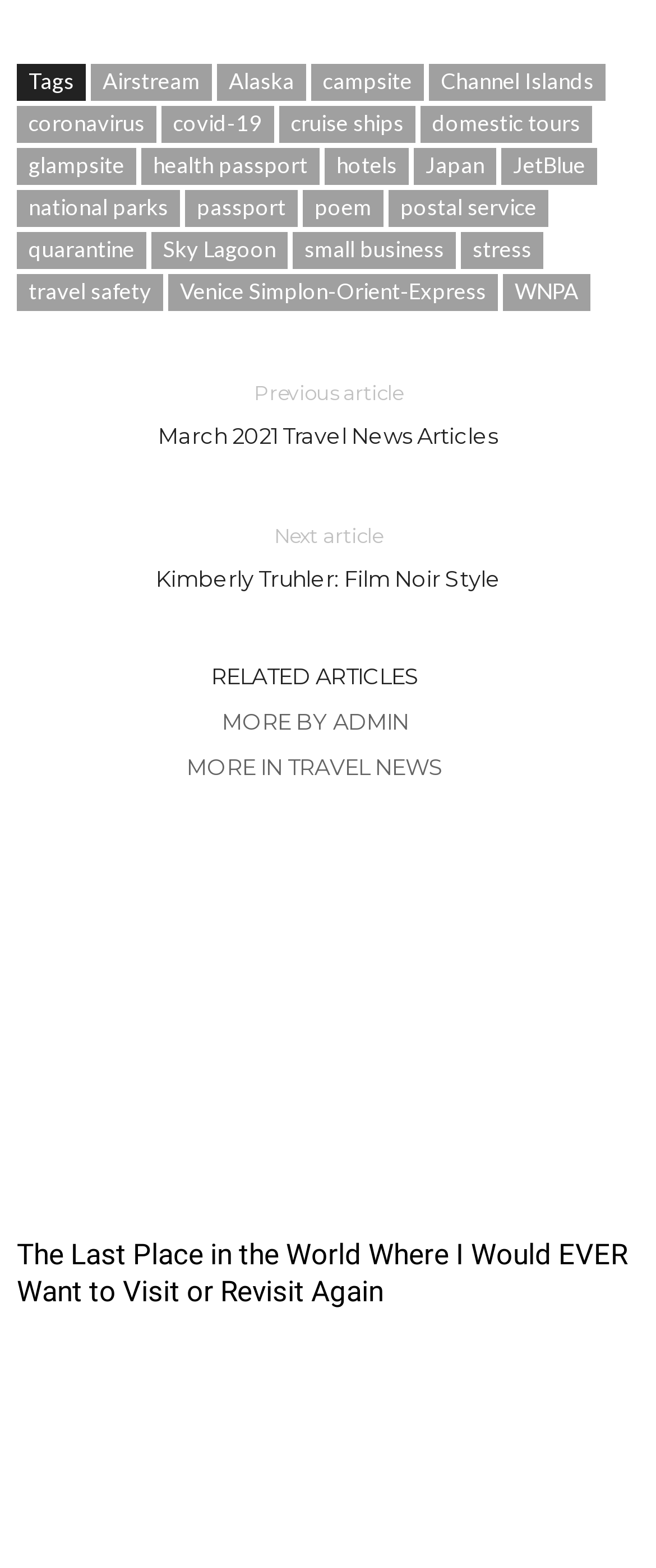Please locate the bounding box coordinates of the element that should be clicked to complete the given instruction: "Go to the 'Previous article March 2021 Travel News Articles'".

[0.121, 0.24, 0.879, 0.288]